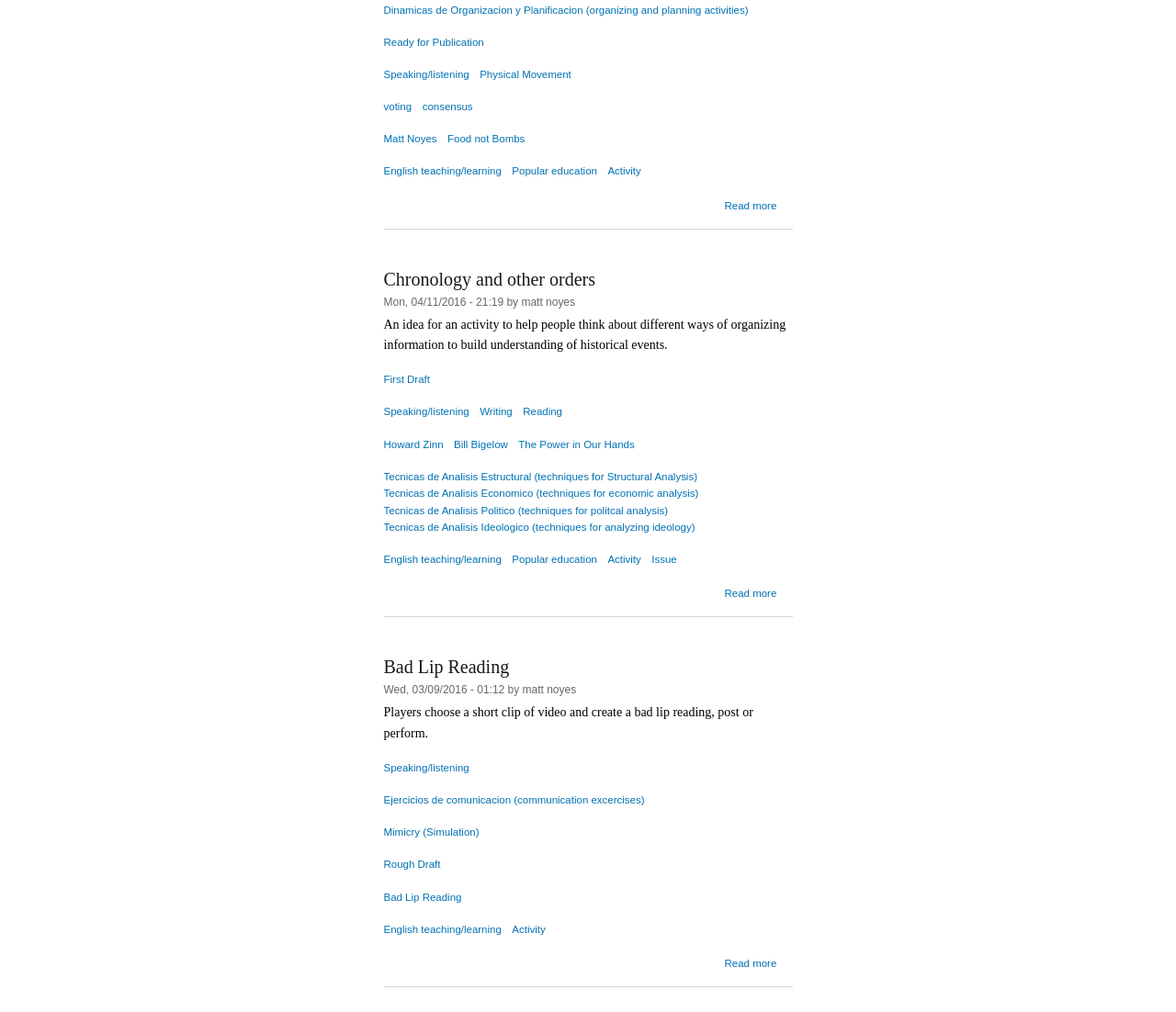From the details in the image, provide a thorough response to the question: Who is the author of the first article?

The author of the first article is mentioned as 'Mon, 04/11/2016 - 21:19 by matt noyes' which indicates that the author is Matt Noyes.